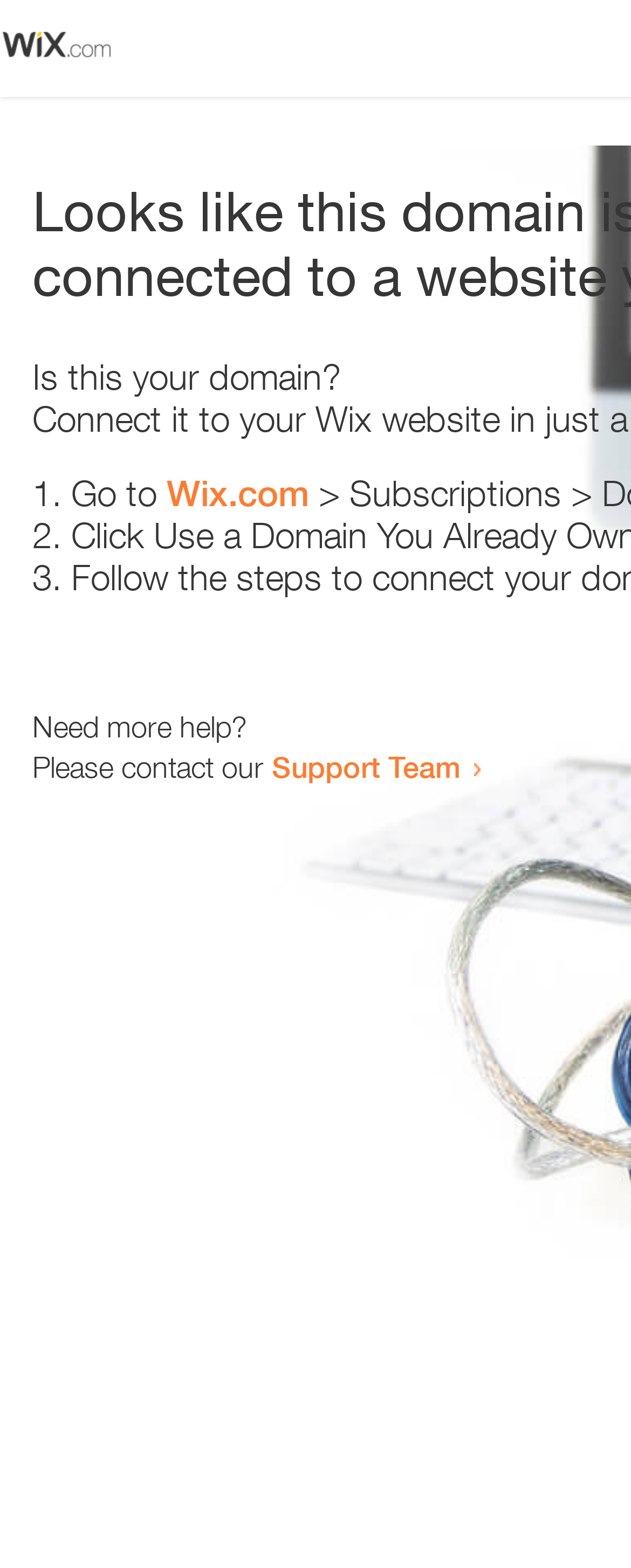Respond with a single word or phrase to the following question: What is the support team contact method?

Link